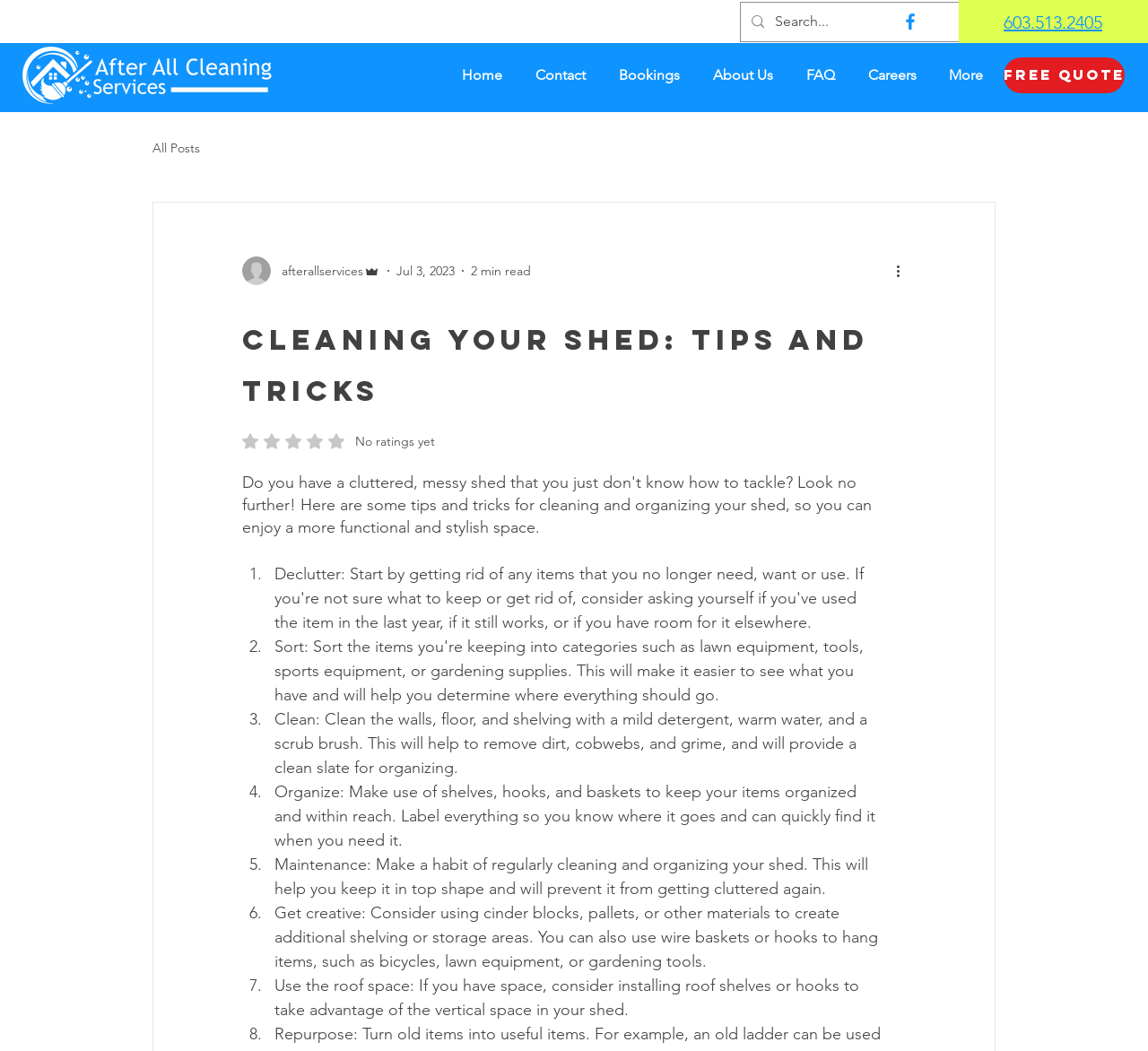Using the information in the image, give a comprehensive answer to the question: 
What is the purpose of the search bar?

The search bar is located at the top right corner of the webpage, and it allows users to search for specific content within the website. This is evident from the presence of a search icon and a text input field with a placeholder text 'Search...'